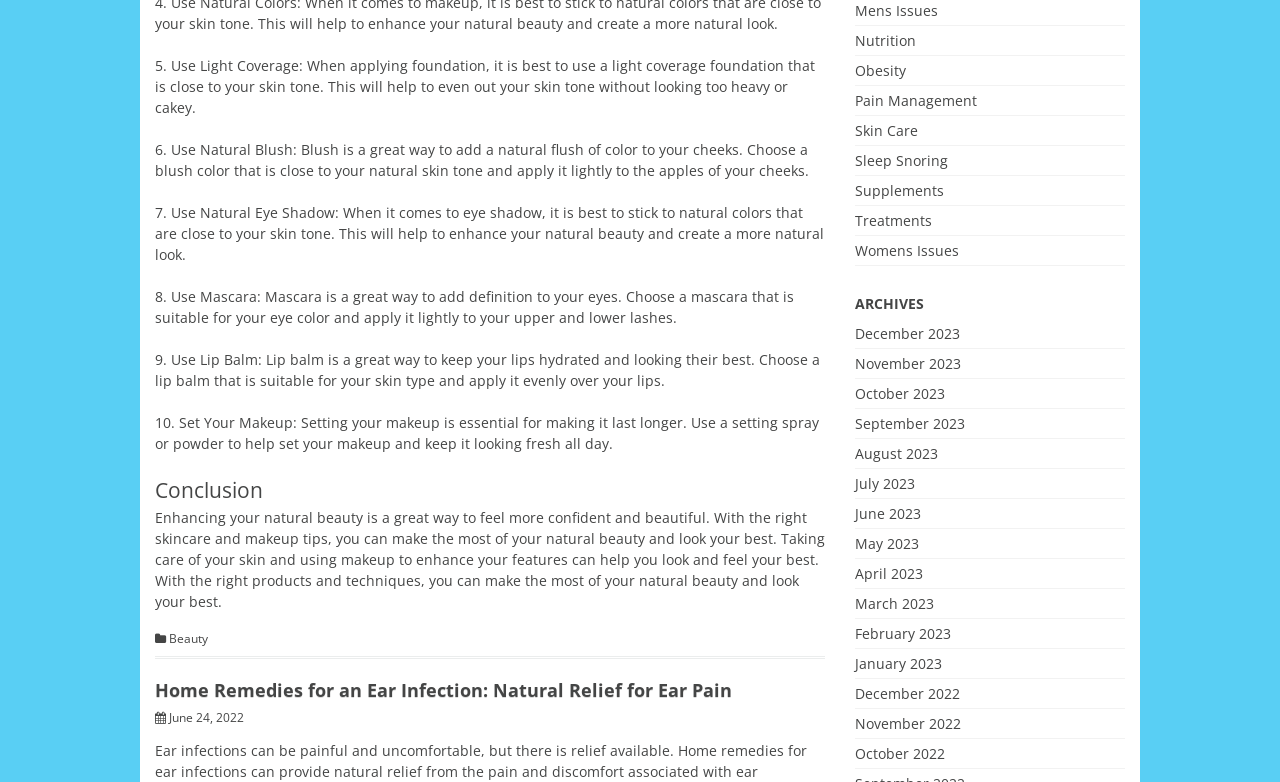Given the element description July 2023, predict the bounding box coordinates for the UI element in the webpage screenshot. The format should be (top-left x, top-left y, bottom-right x, bottom-right y), and the values should be between 0 and 1.

[0.668, 0.606, 0.715, 0.63]